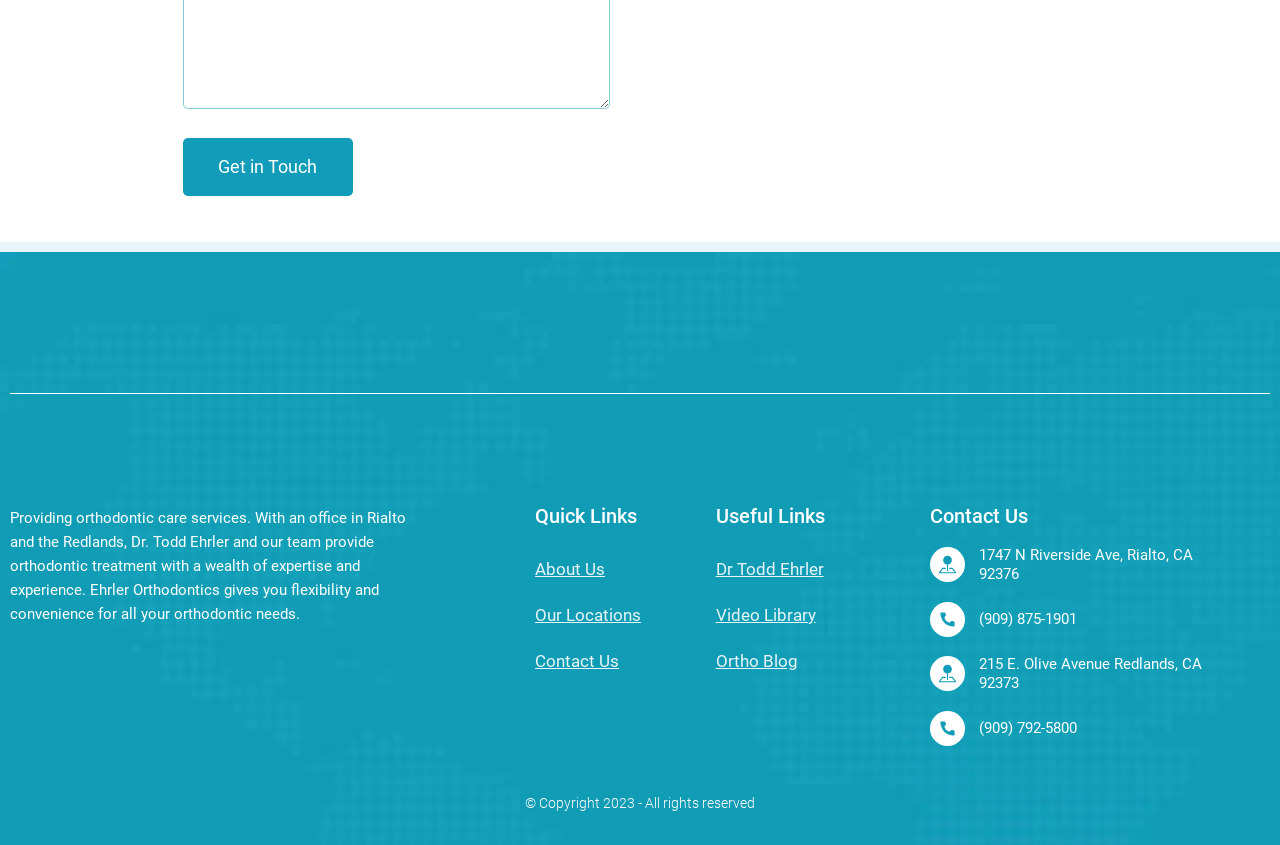Identify the bounding box coordinates for the UI element described as: "Video Library".

[0.559, 0.701, 0.726, 0.755]